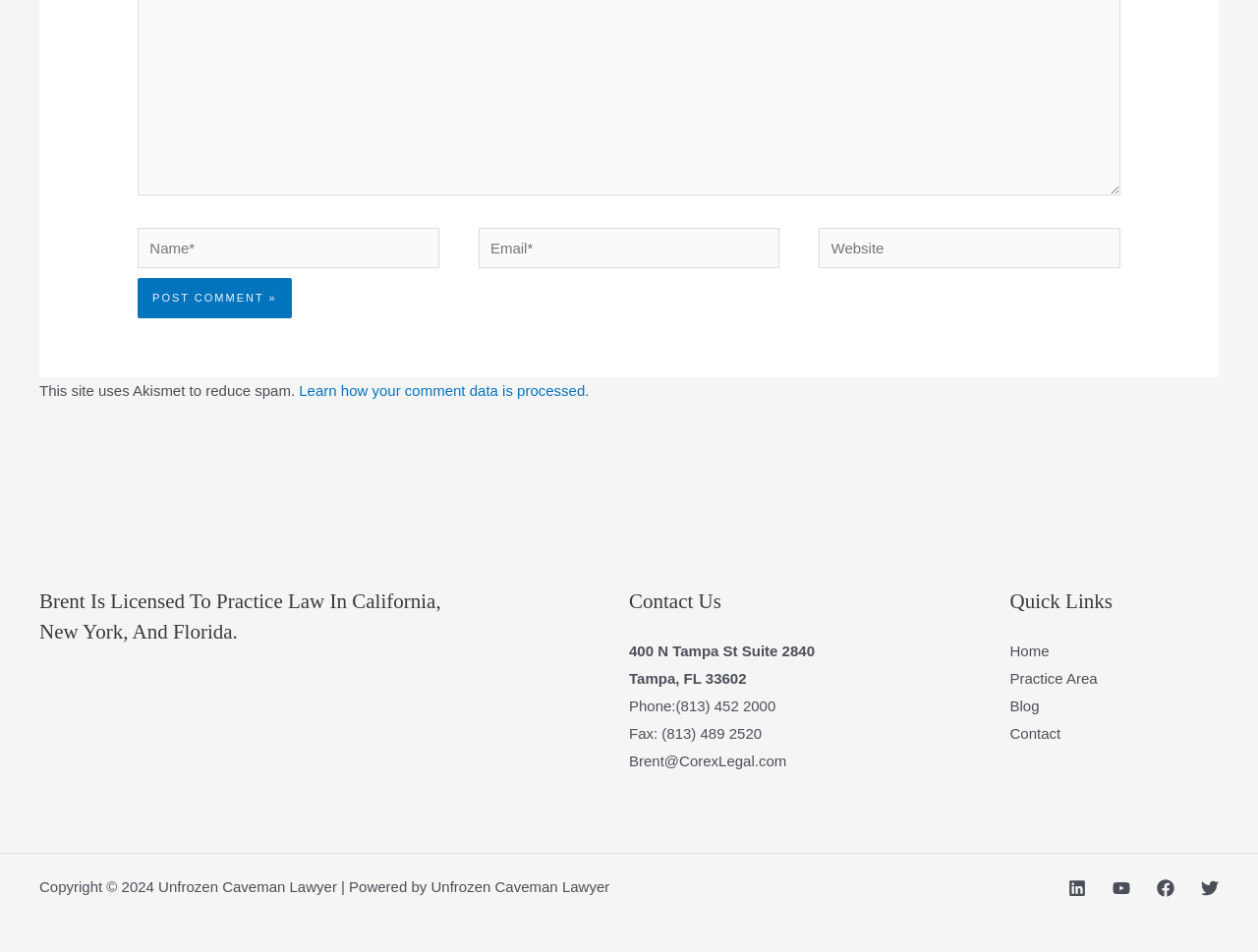Specify the bounding box coordinates of the element's area that should be clicked to execute the given instruction: "Visit the website". The coordinates should be four float numbers between 0 and 1, i.e., [left, top, right, bottom].

[0.651, 0.239, 0.891, 0.282]